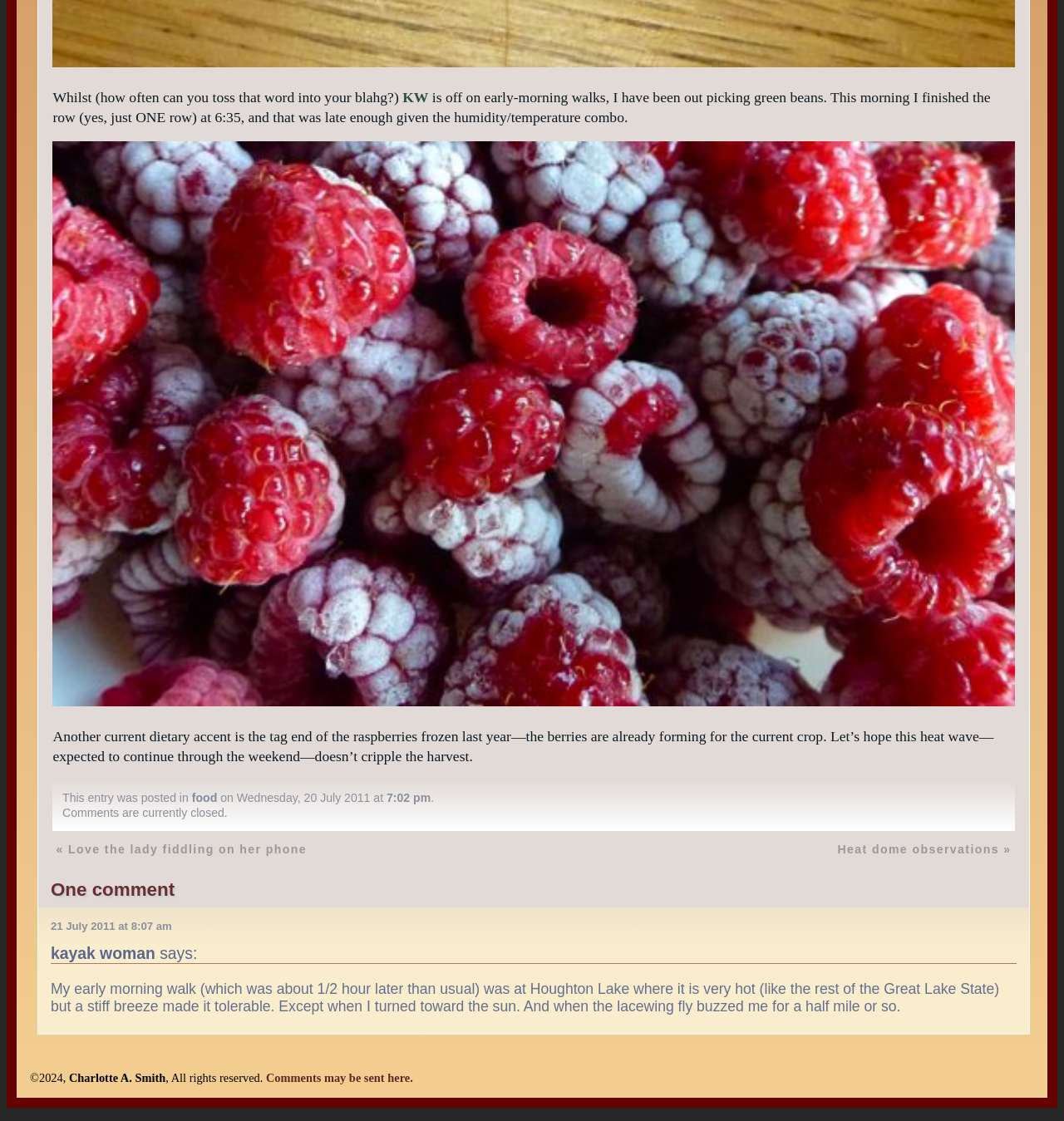From the screenshot, find the bounding box of the UI element matching this description: "food". Supply the bounding box coordinates in the form [left, top, right, bottom], each a float between 0 and 1.

[0.18, 0.706, 0.204, 0.718]